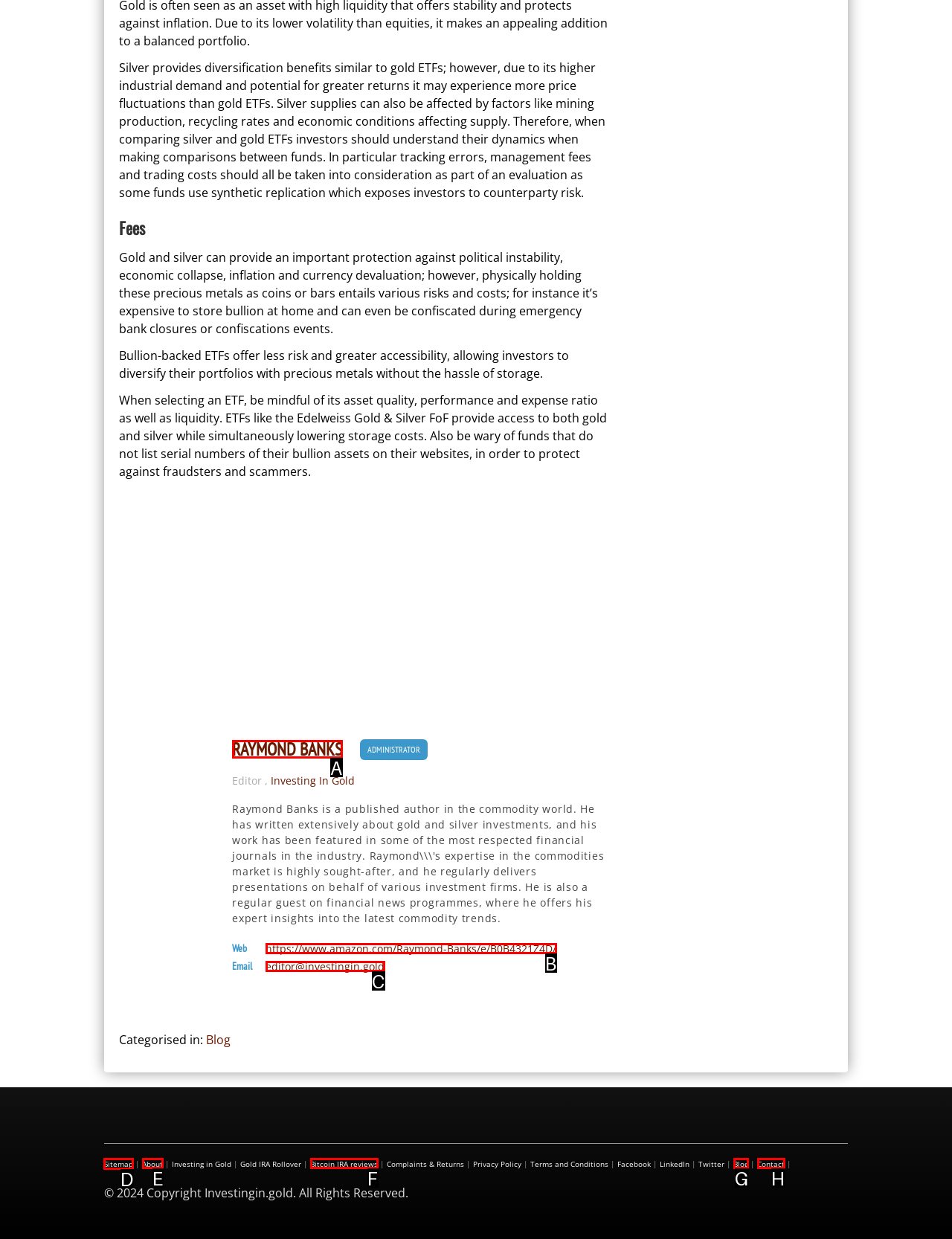From the given choices, which option should you click to complete this task: Click the 'Sitemap' link? Answer with the letter of the correct option.

D